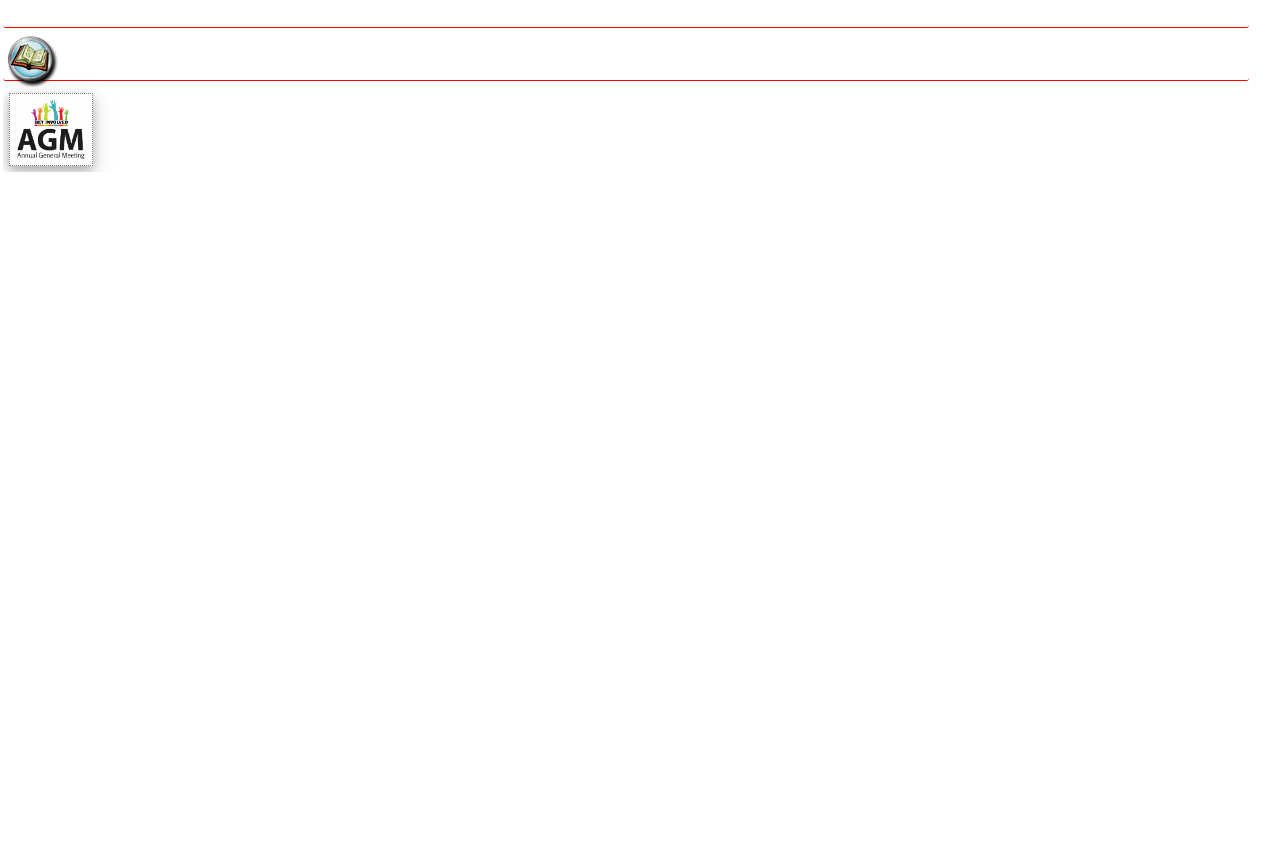What is the purpose of the Hui-a-Tau event?
Could you please answer the question thoroughly and with as much detail as possible?

From the webpage content, I understood that the Hui-a-Tau event is described as 'Annual General Meeting'. This implies that the purpose of the event is to hold a meeting to discuss the annual activities and plans of Ngā Hau e Whā o Paparārangi.